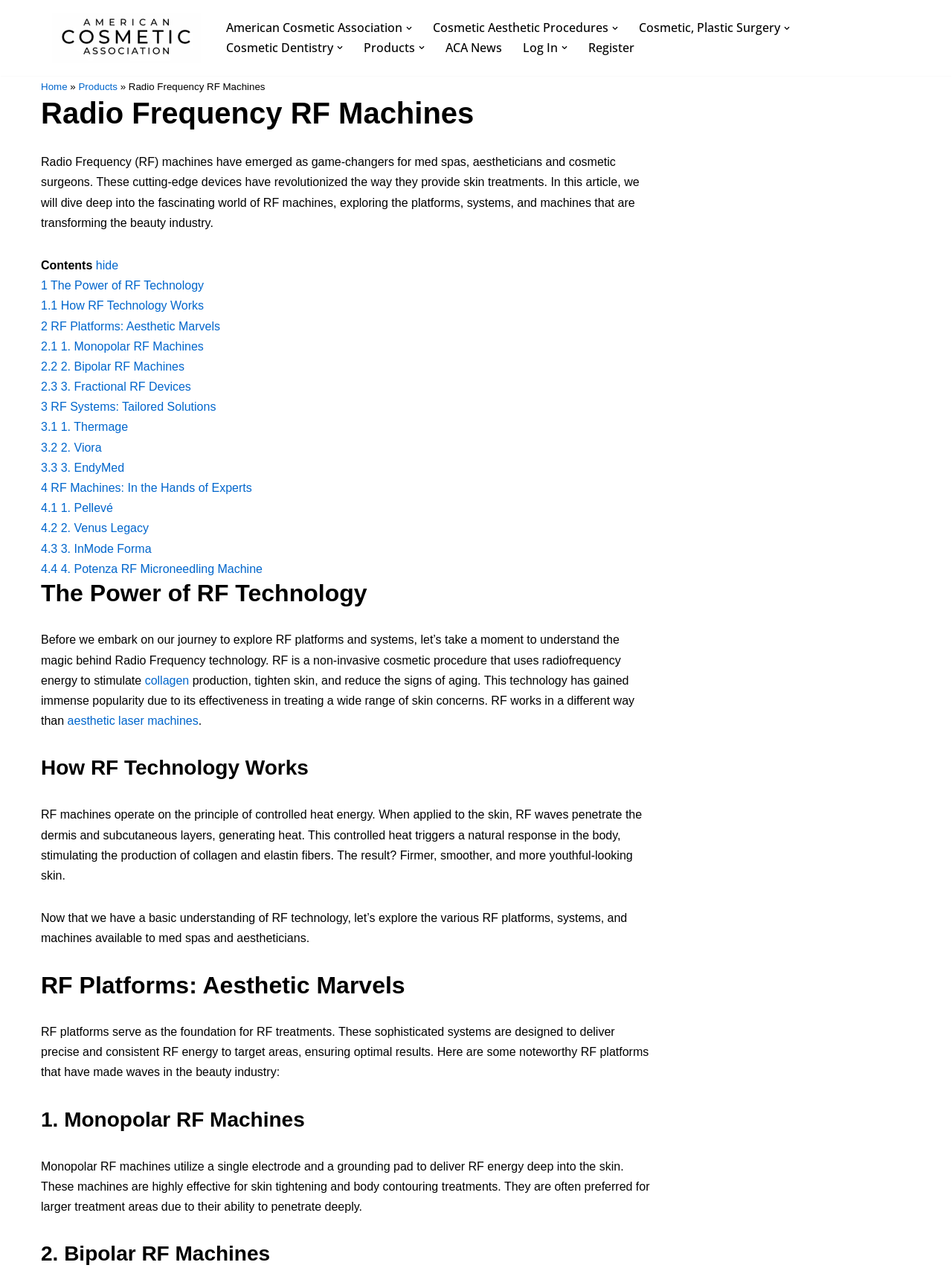Please identify the bounding box coordinates of the region to click in order to complete the task: "Click on the 'Products' link". The coordinates must be four float numbers between 0 and 1, specified as [left, top, right, bottom].

[0.382, 0.03, 0.436, 0.046]